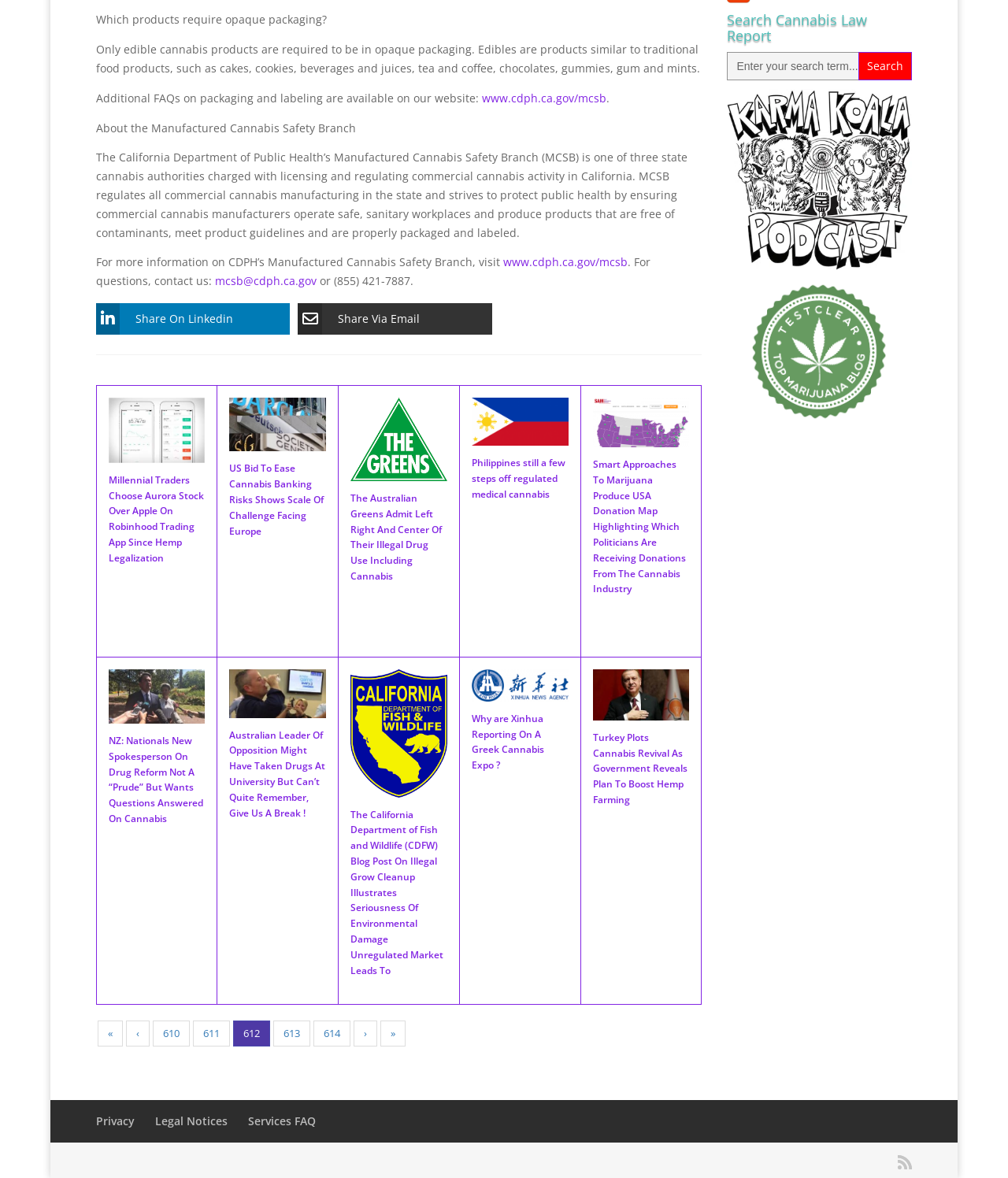Could you locate the bounding box coordinates for the section that should be clicked to accomplish this task: "Search for cannabis law reports".

[0.721, 0.044, 0.905, 0.068]